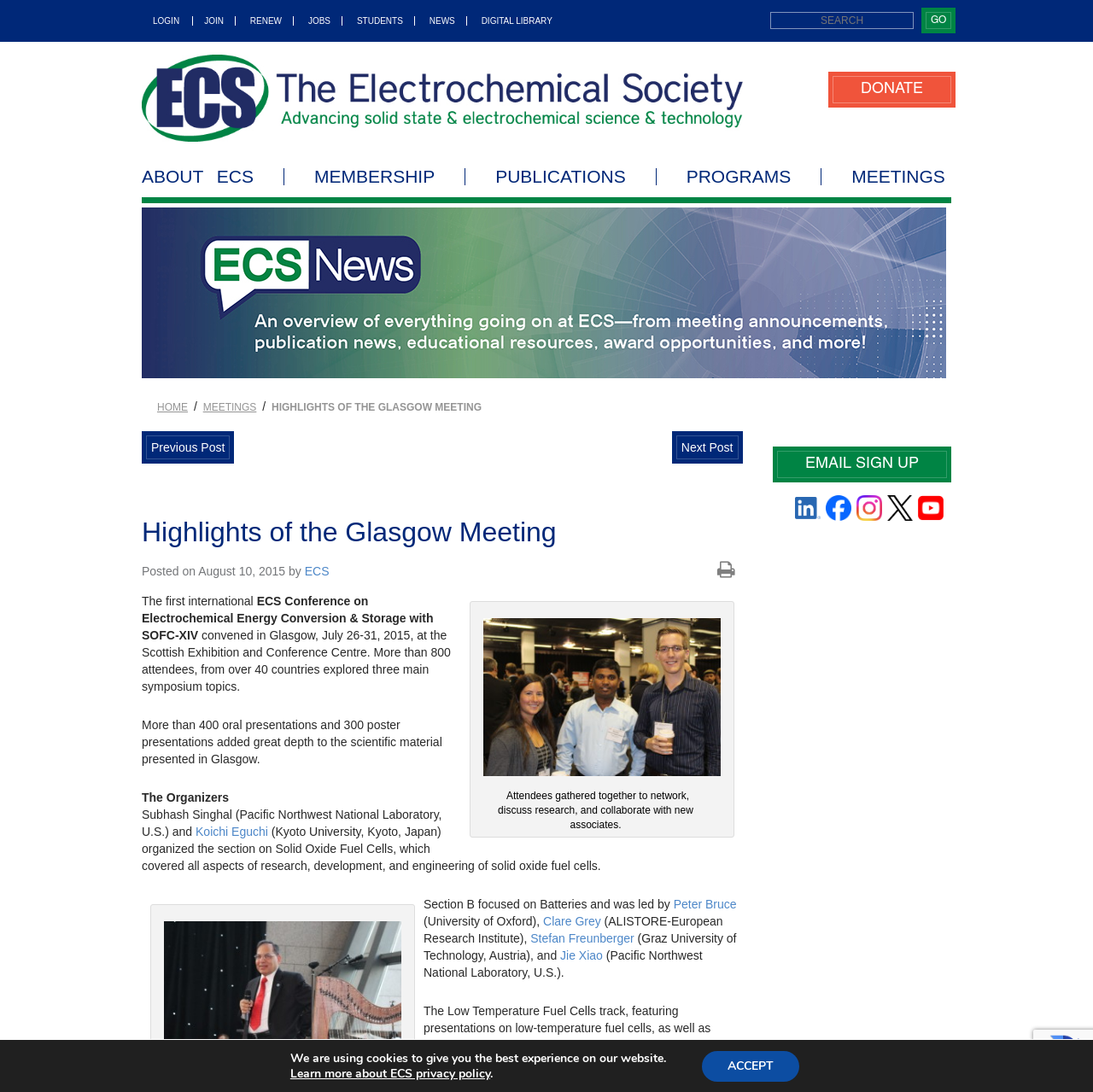Locate the bounding box coordinates of the clickable region necessary to complete the following instruction: "click the home button". Provide the coordinates in the format of four float numbers between 0 and 1, i.e., [left, top, right, bottom].

None